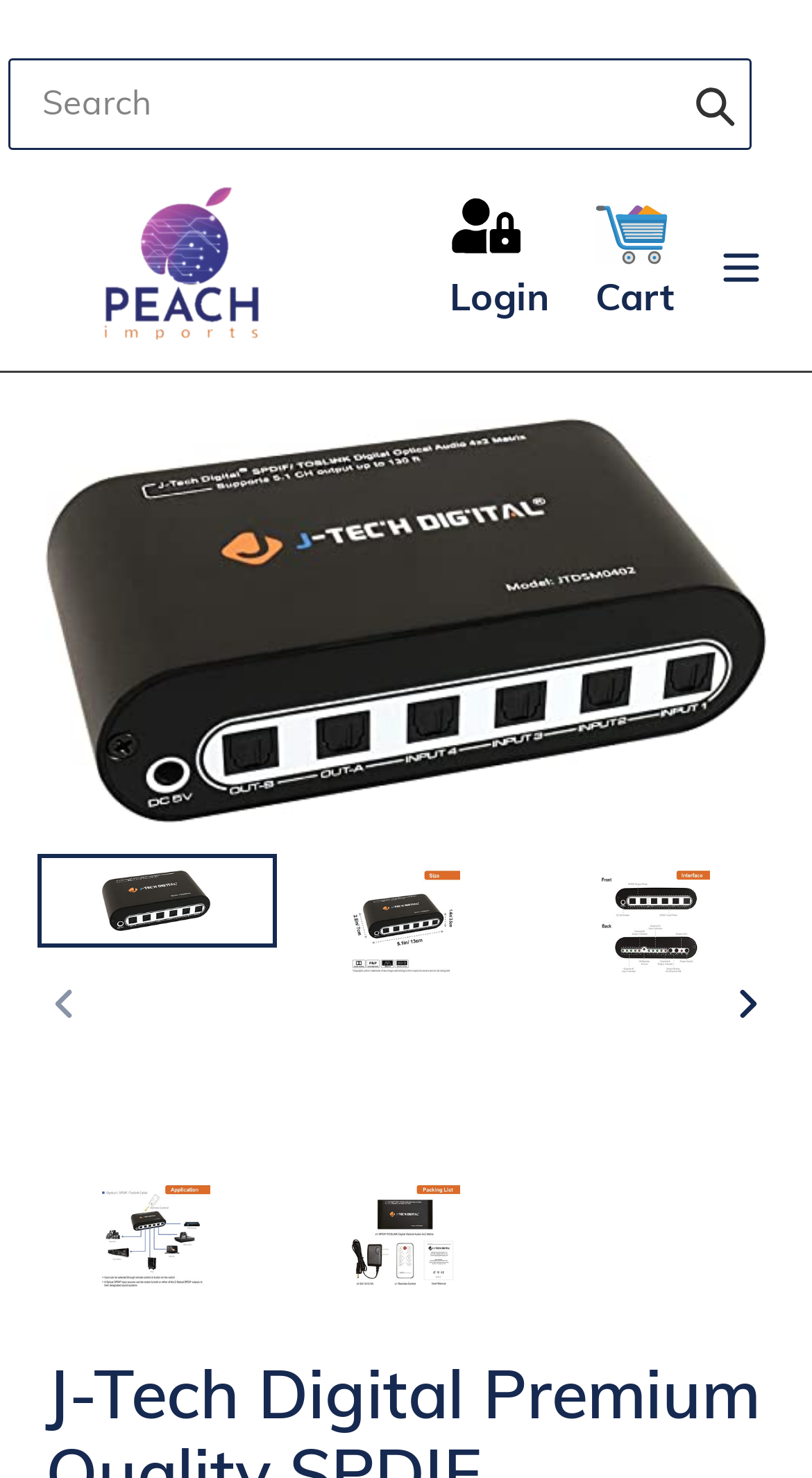Can you find the bounding box coordinates for the element to click on to achieve the instruction: "View product image"?

[0.045, 0.577, 0.34, 0.641]